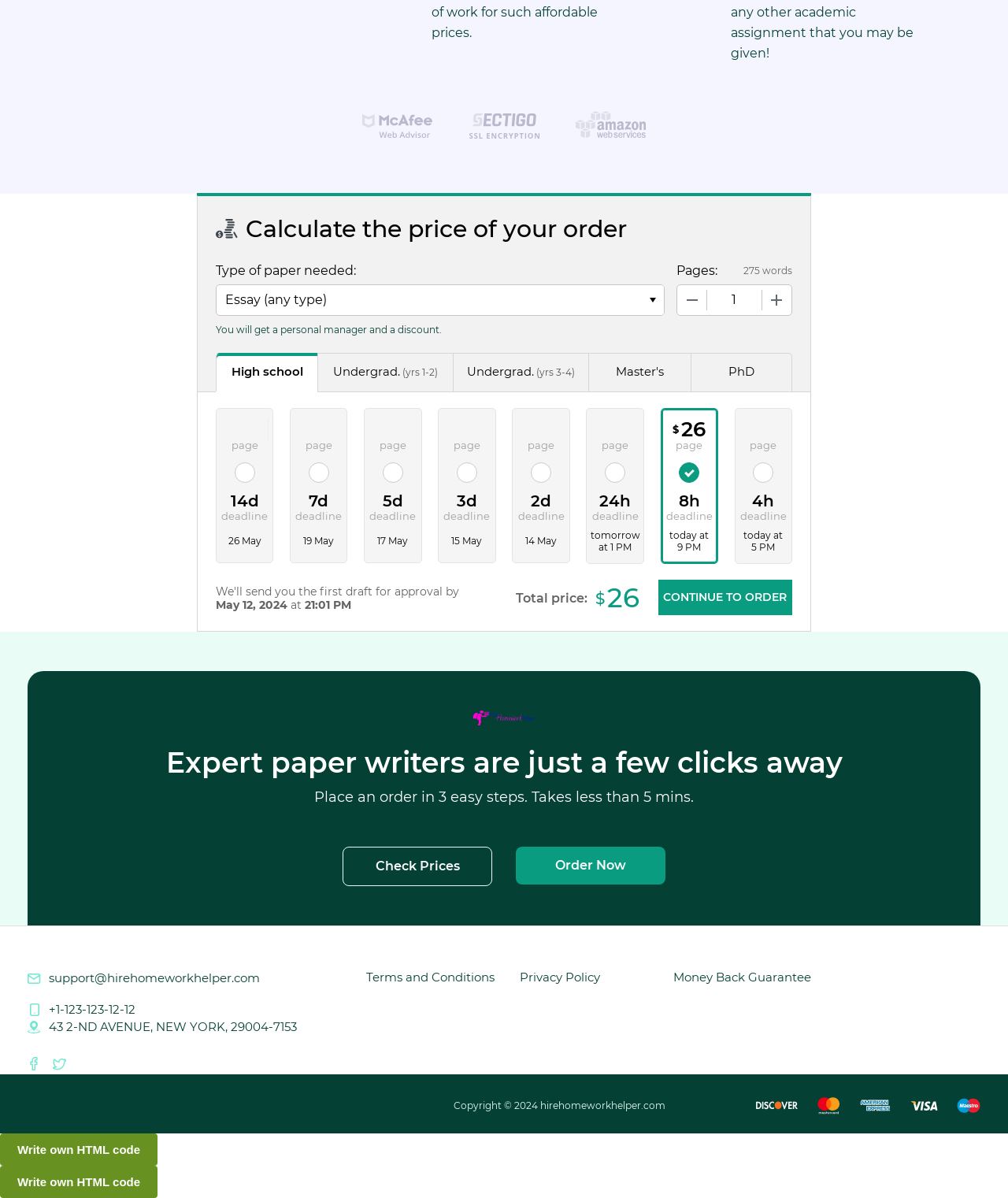Identify the bounding box coordinates of the element that should be clicked to fulfill this task: "Select the type of paper needed". The coordinates should be provided as four float numbers between 0 and 1, i.e., [left, top, right, bottom].

[0.216, 0.239, 0.658, 0.262]